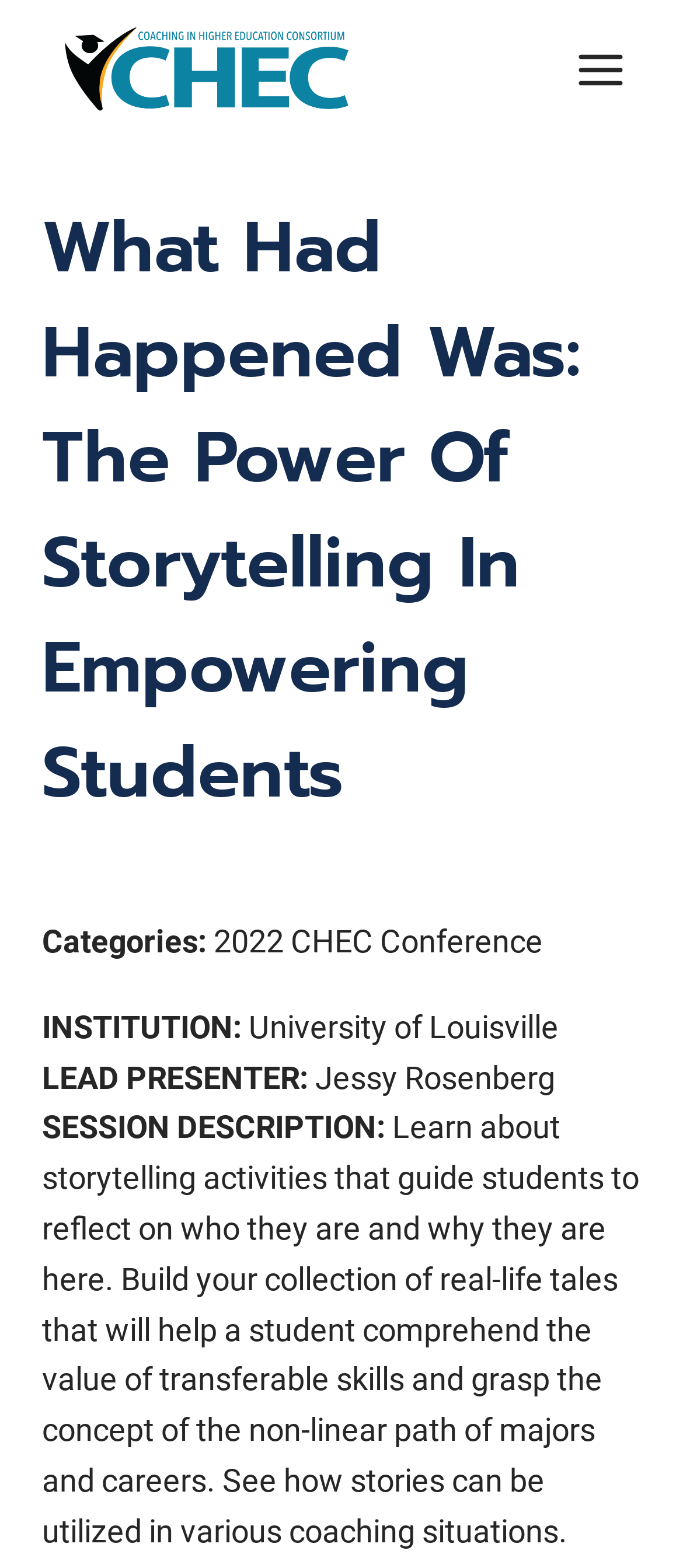Answer the question using only a single word or phrase: 
Who is the lead presenter?

Jessy Rosenberg